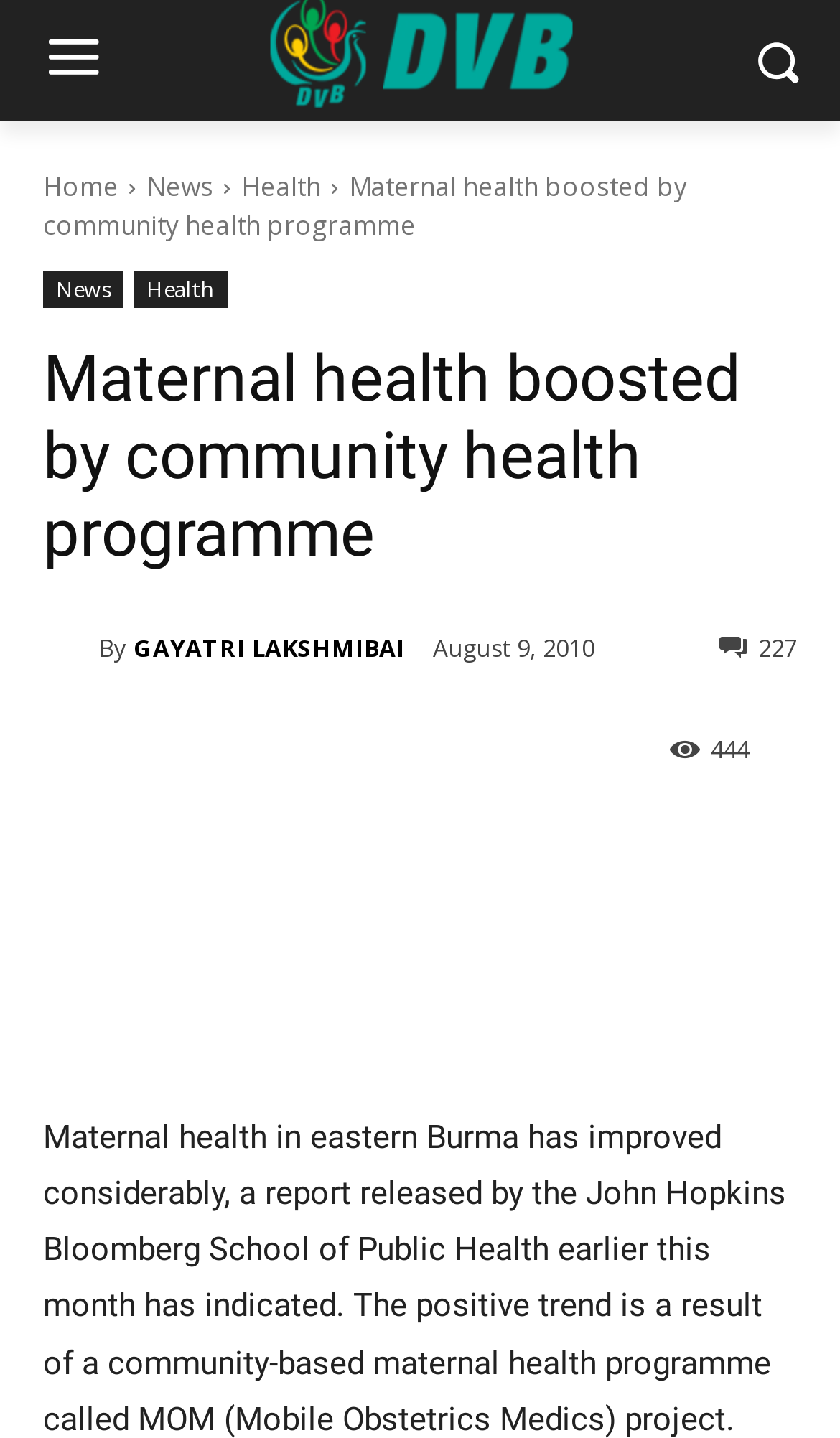Create an in-depth description of the webpage, covering main sections.

This webpage is about a news article discussing improvements in maternal health in eastern Burma. At the top, there is a large image taking up most of the width, with a navigation menu consisting of three links - "Home", "News", and "Health" - positioned above it. 

Below the image, there is a heading that reads "Maternal health boosted by community health programme" in a prominent font size. Underneath the heading, there are two rows of links. The first row has two links, "News" and "Health", while the second row has a link to the author's name, "GAYATRI LAKSHMIBAI", accompanied by a small image. 

To the right of the author's link, there is a timestamp indicating the article was published on August 9, 2010. Next to the timestamp, there is a link with a share icon. 

Further down, there is a section with five social media links, each represented by a distinct icon. Below these icons, there is a paragraph of text that summarizes the article, stating that maternal health in eastern Burma has improved significantly due to a community-based programme called MOM (Mobile Obstetrics Medics) project.